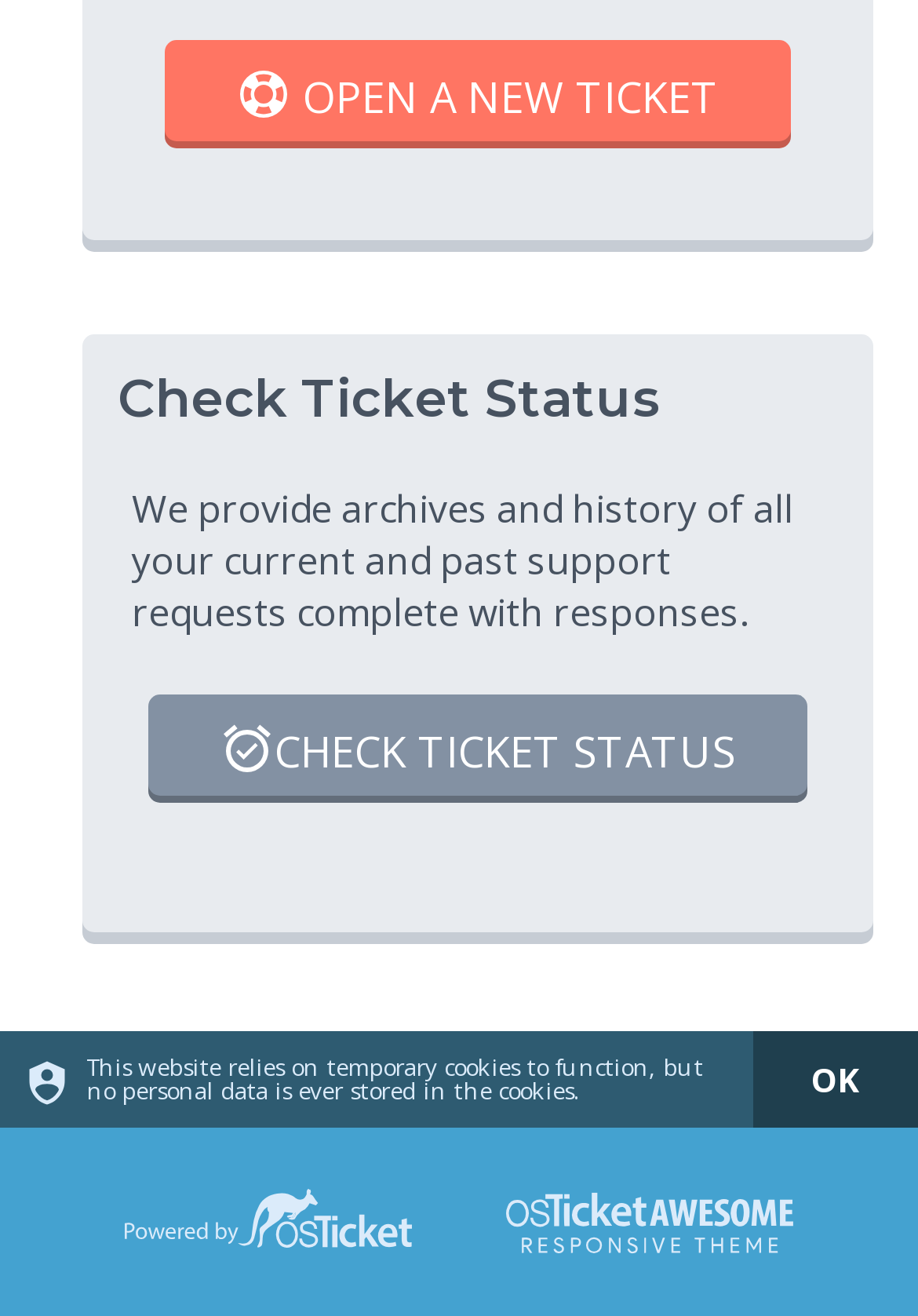What is the purpose of this website?
Please provide a single word or phrase based on the screenshot.

Support ticket system